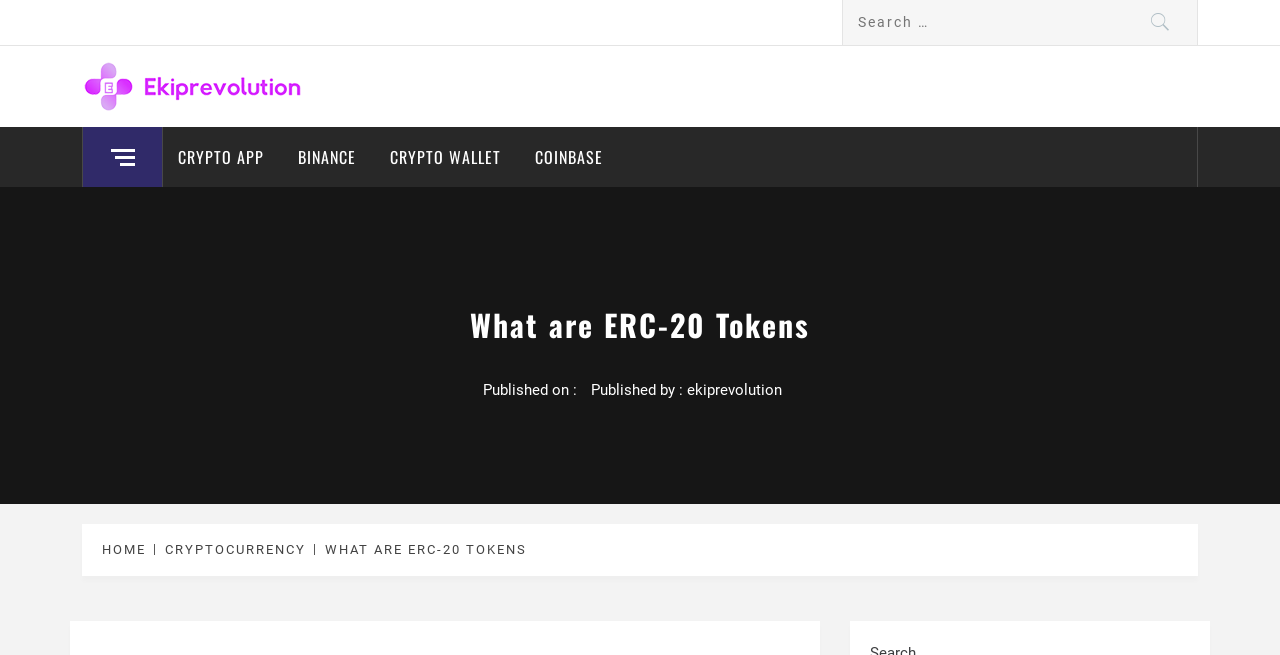Determine the bounding box coordinates of the clickable region to carry out the instruction: "Learn about CRYPTO APP".

[0.127, 0.194, 0.218, 0.285]